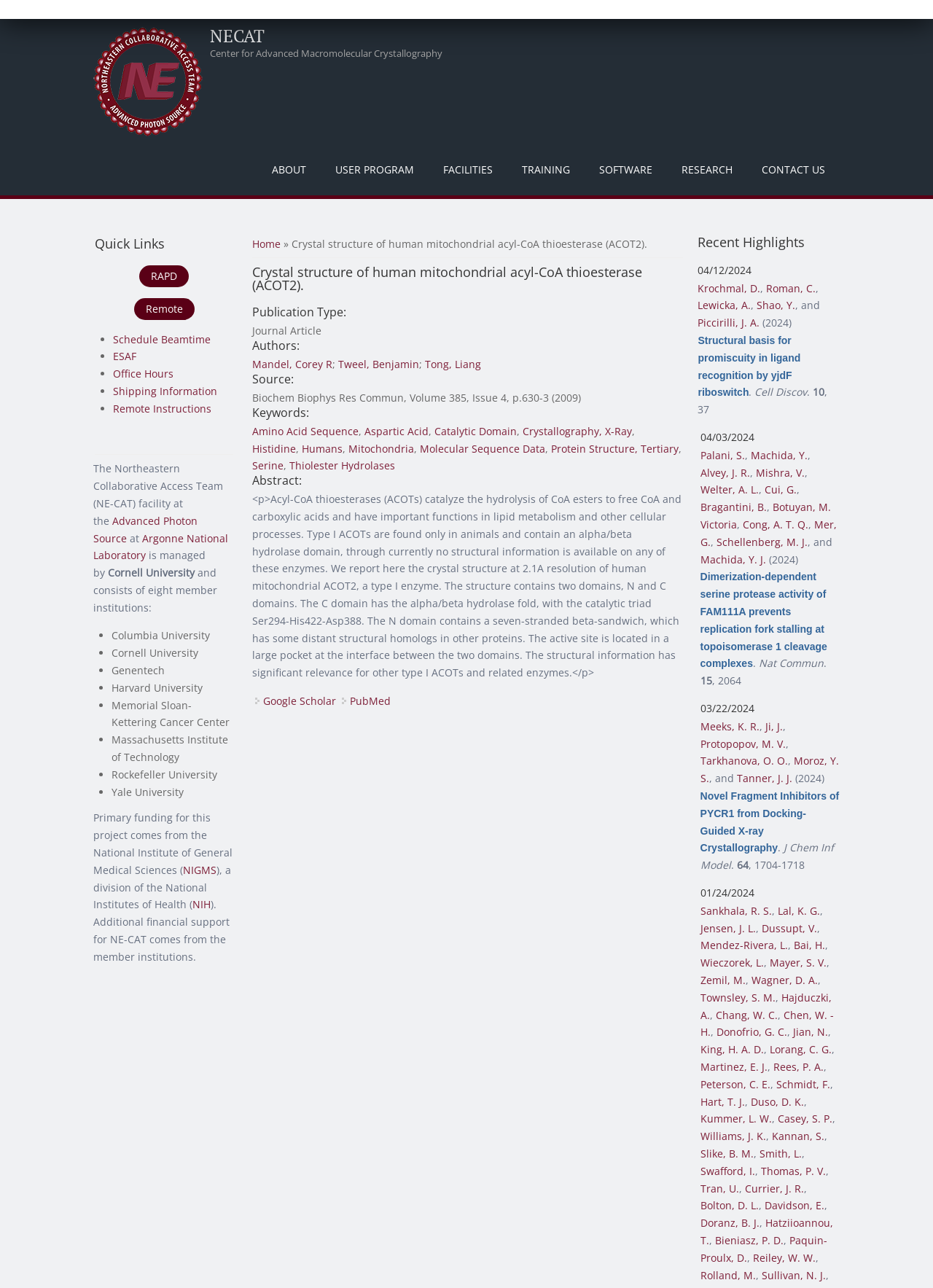Identify the bounding box coordinates of the clickable region to carry out the given instruction: "Go to the 'CONTACT US' page".

[0.801, 0.112, 0.9, 0.151]